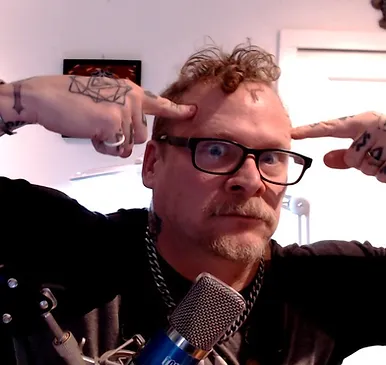Create an elaborate description of the image, covering every aspect.

The image features a man with a distinctive look, characterized by prominent tattoos on his arms and a quirky hairstyle. He has a thoughtful yet intense expression, with his fingers positioned at his temples, suggesting a playful or dramatic pose. The background appears to contain bright decor, including an illuminated object that adds to the creative atmosphere. The presence of a microphone indicates that he may be participating in a livestream or recording, which aligns with the theme of the surrounding text discussing a "Latest Live Stream." This image captures a moment filled with energy and engagement, likely intended to connect with an audience in a fun and expressive way.